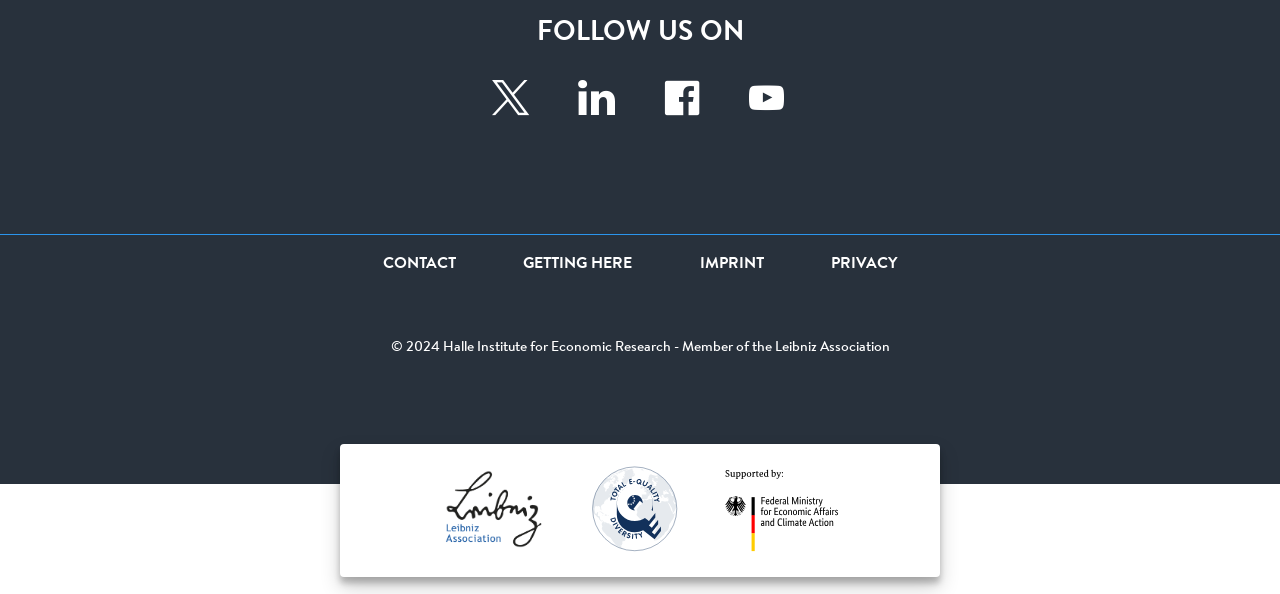Identify the coordinates of the bounding box for the element described below: "Getting here". Return the coordinates as four float numbers between 0 and 1: [left, top, right, bottom].

[0.409, 0.431, 0.494, 0.458]